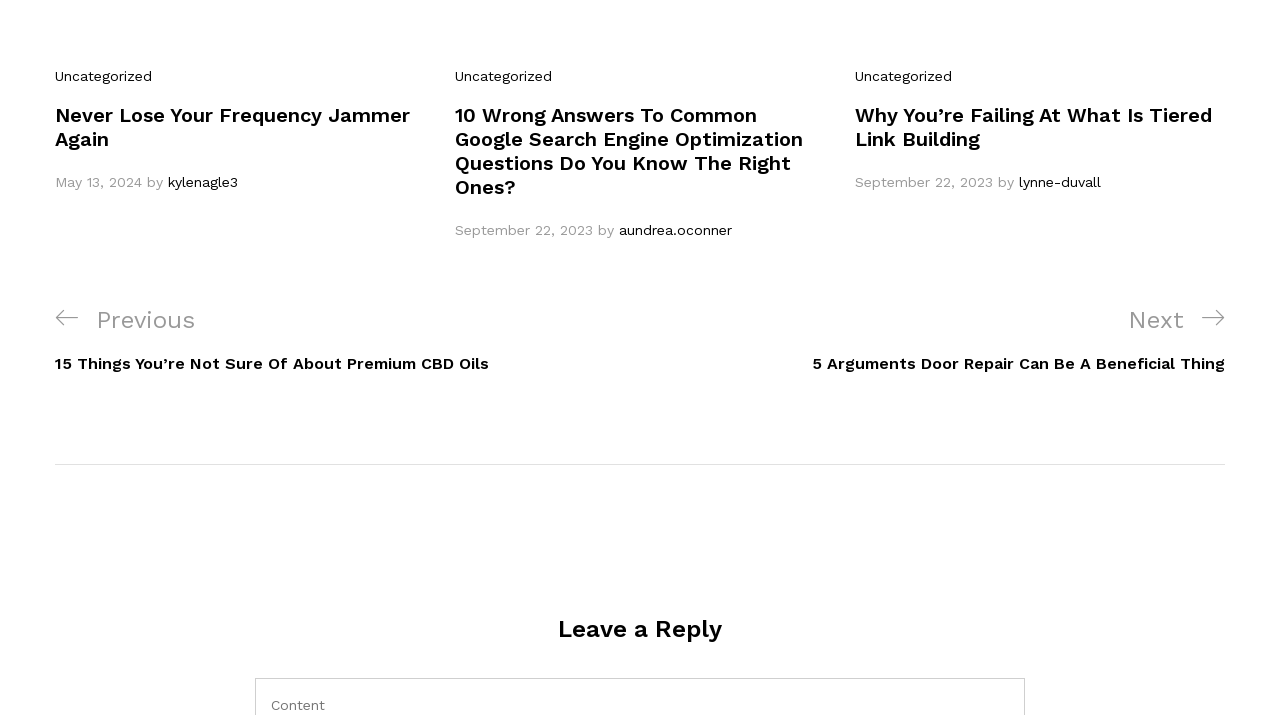Pinpoint the bounding box coordinates of the clickable element to carry out the following instruction: "view post details."

[0.043, 0.144, 0.32, 0.211]